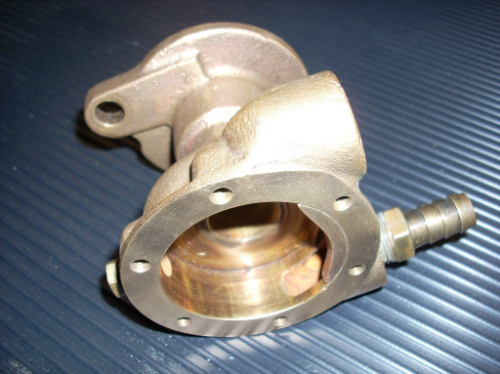Convey a rich and detailed description of the image.

This image showcases a metallic pump casting, featuring a cylindrical body with a distinct inlet and outlet. The surface appears polished, highlighting its brass-like material. The casting is positioned at an angle, providing a clear view of its intricate design, including a rounded flange with bolt holes intended for securing it in place. Visible also is a pipe fitting on one side, suggesting functionality in a plumbing or mechanical application. This particular casting represents the component that holds an old bushing, which has been removed, cleaned, and prepared for the installation of new bushings and seals, emphasizing the maintenance and rebuilding process of the pump.